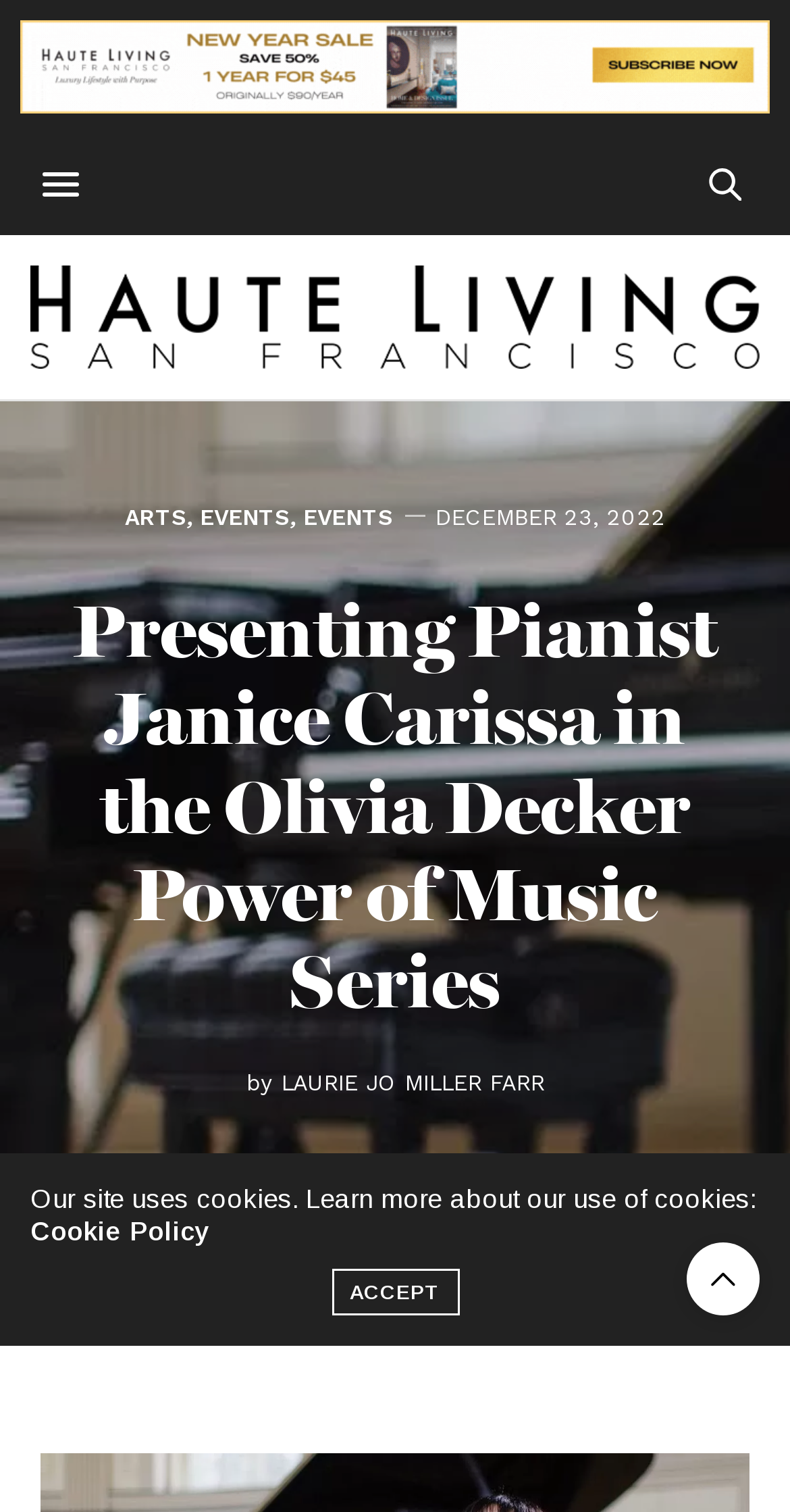Answer this question using a single word or a brief phrase:
What is the name of the author of the article?

LAURIE JO MILLER FARR